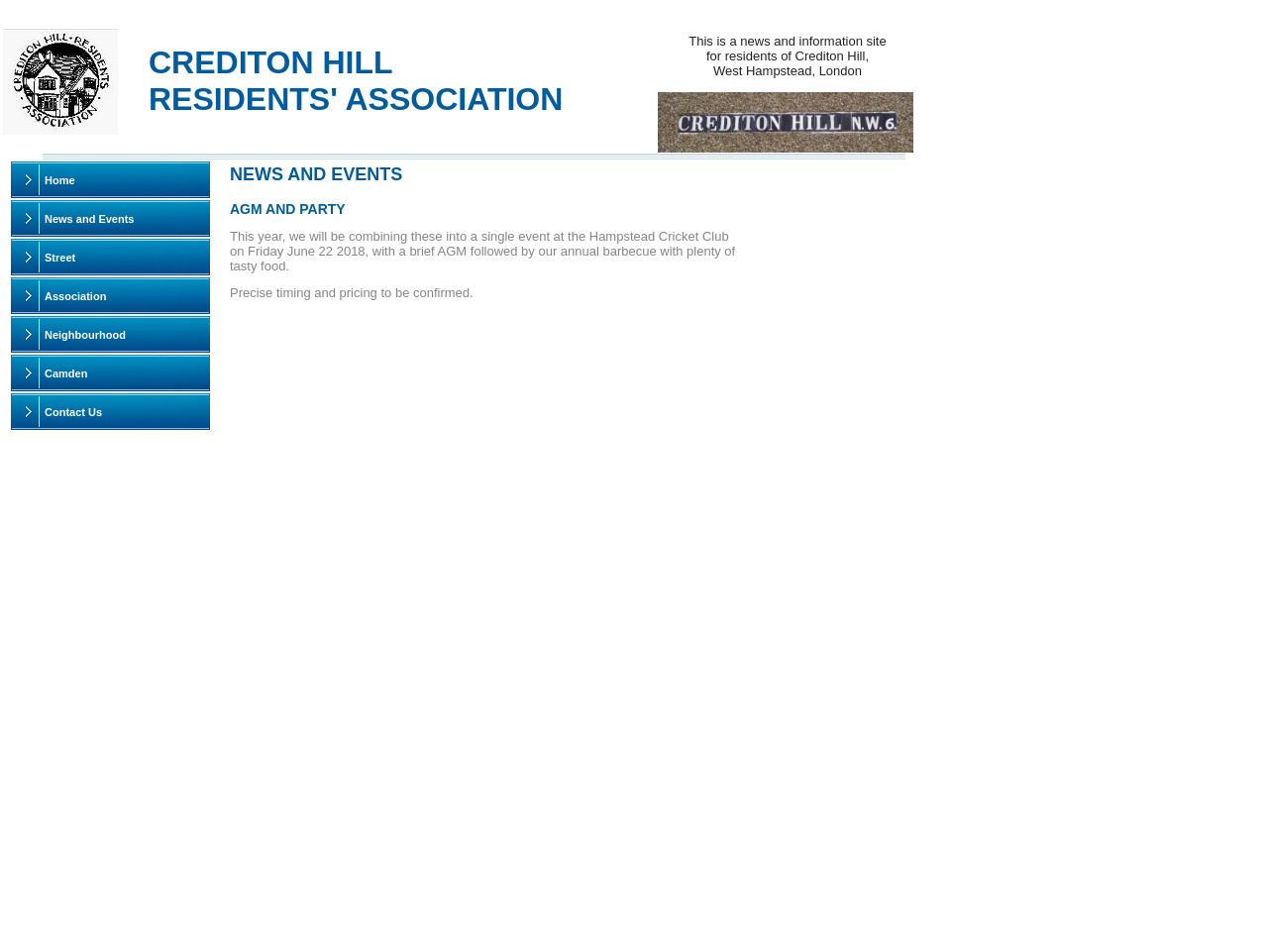What is the purpose of the webpage?
Give a detailed and exhaustive answer to the question.

I found the answer by reading the StaticText element with the text 'This is a news and information site for residents of Crediton Hill,' which is located at the top of the webpage.